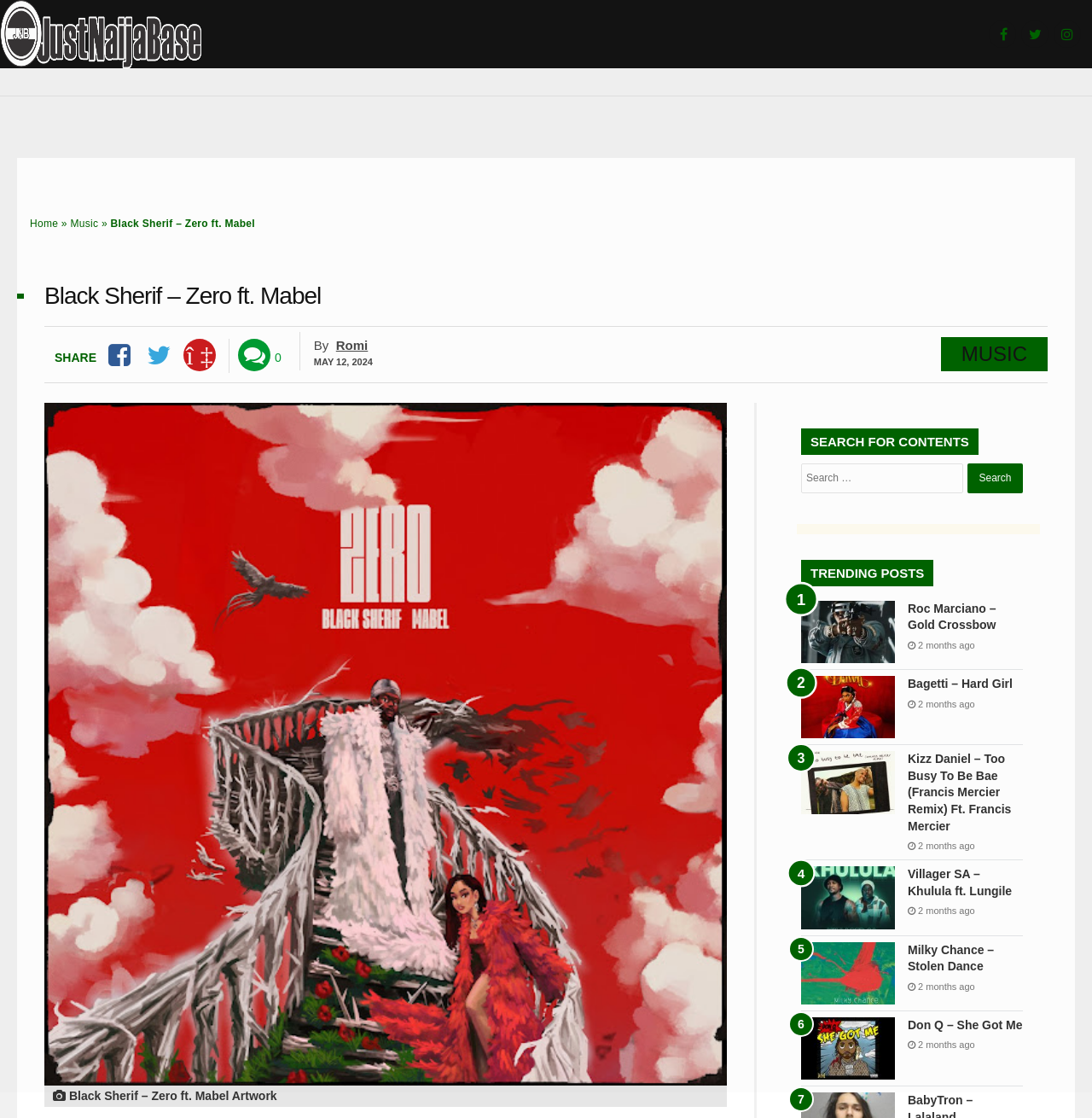Determine the bounding box for the described HTML element: "title="Facebook"". Ensure the coordinates are four float numbers between 0 and 1 in the format [left, top, right, bottom].

[0.093, 0.303, 0.123, 0.332]